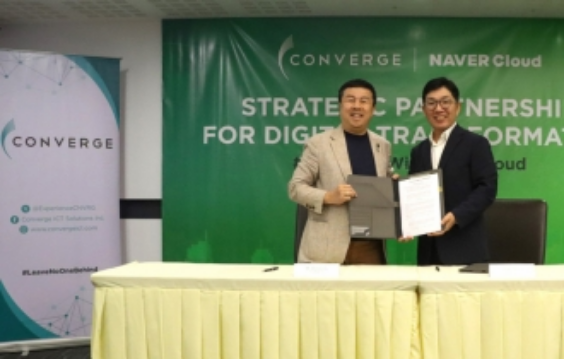Describe the image thoroughly, including all noticeable details.

In this image, two executives are seen celebrating the signing of a strategic partnership agreement for digital transformation between Converge and Naver Cloud. The individuals are smiling and holding a document, indicating a successful collaboration. Behind them, a large banner prominently displays the logos of both companies, with "STRATEGIC PARTNERSHIP FOR DIGITAL TRANSFORMATION" framed above. A well-lit conference setting is highlighted, with a neatly arranged table and additional signage visible in the background, reflecting a formal business atmosphere. This event signifies an important step in enhancing digital services and solutions through their partnership.